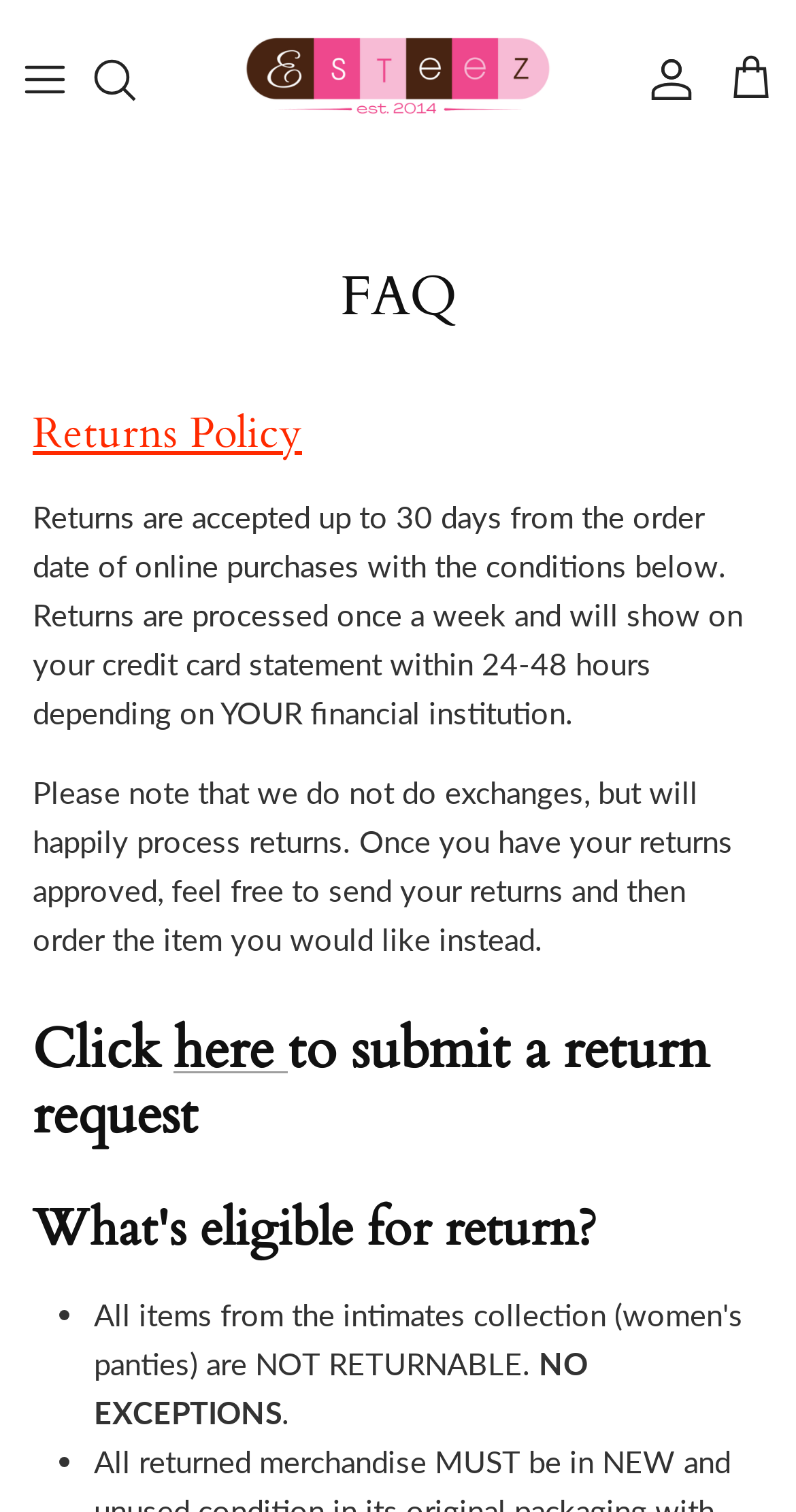How many days do customers have to return online purchases? Examine the screenshot and reply using just one word or a brief phrase.

30 days